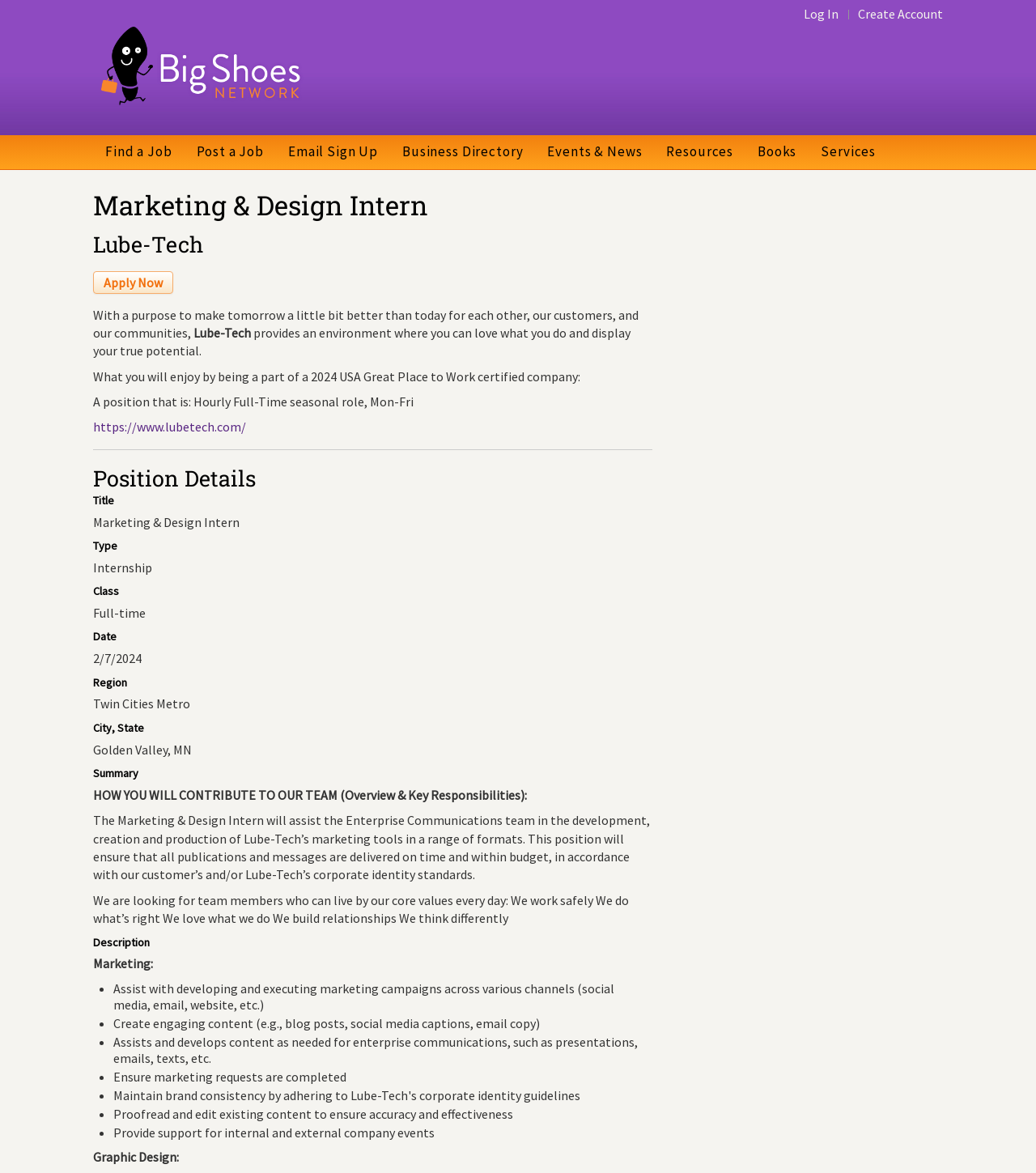Can you show the bounding box coordinates of the region to click on to complete the task described in the instruction: "Visit the Lube-Tech website"?

[0.09, 0.357, 0.238, 0.371]